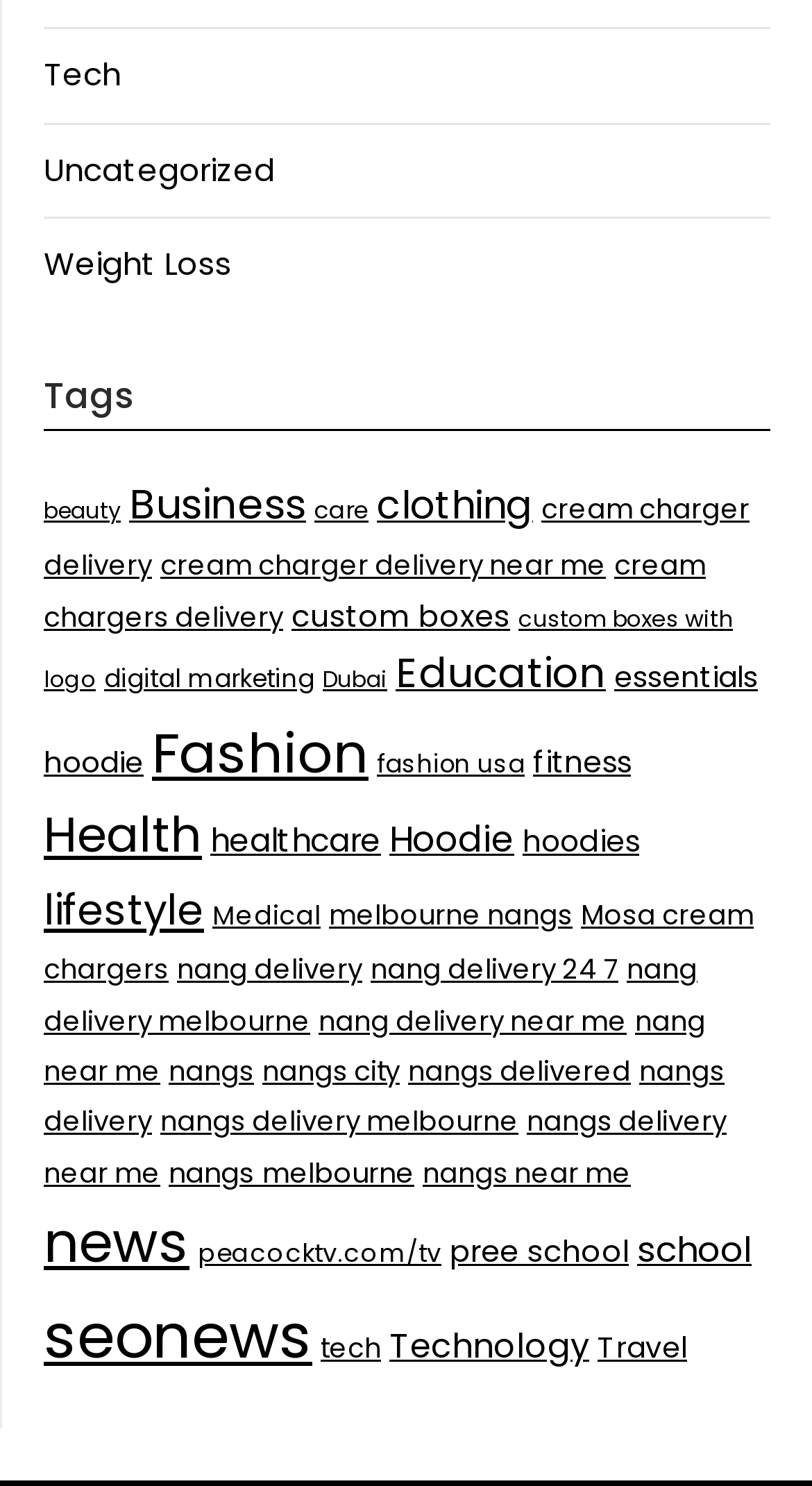How many items are in the 'cream charger delivery' category?
Based on the screenshot, provide your answer in one word or phrase.

28 items